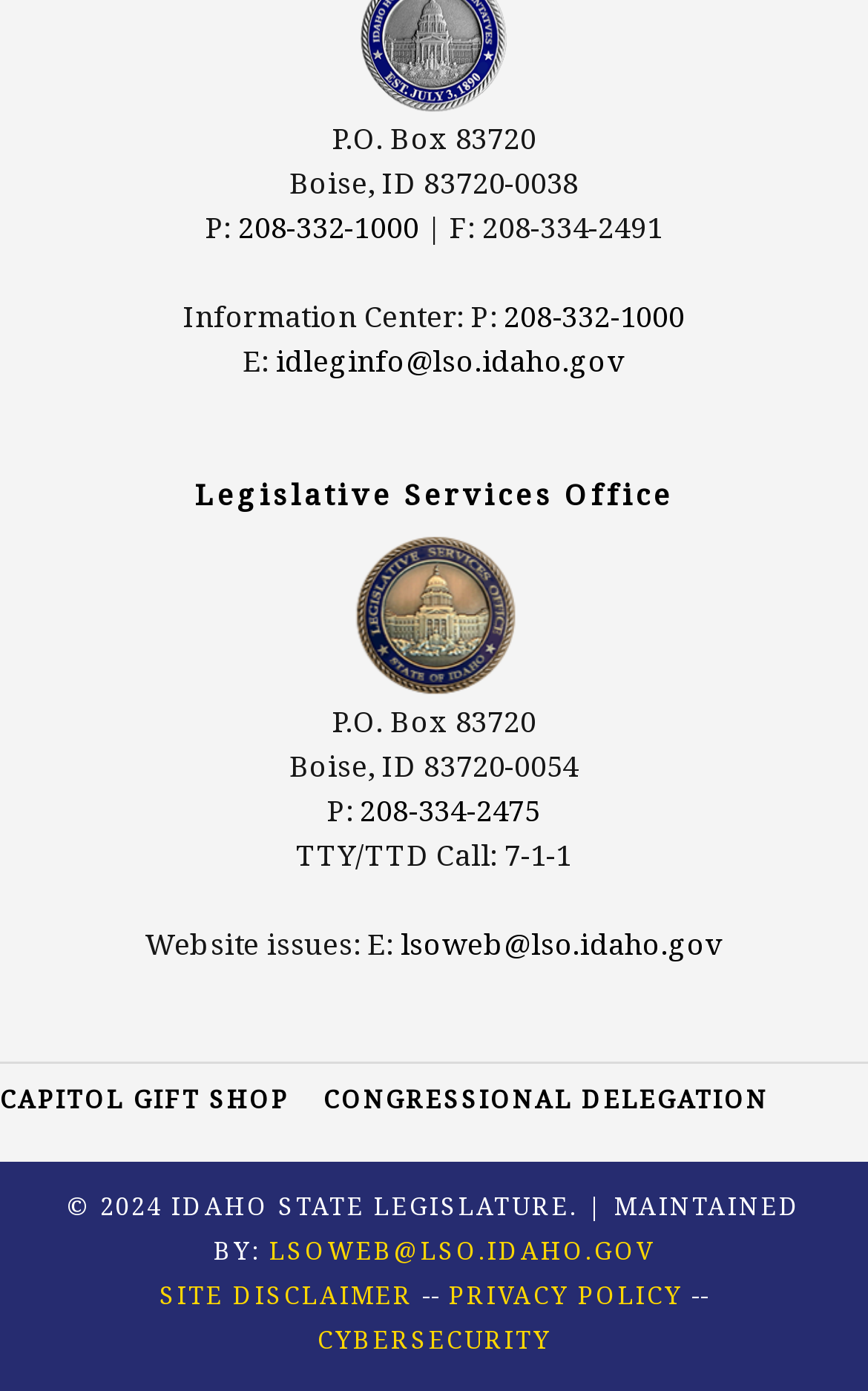Find the bounding box of the element with the following description: "Capitol Gift Shop". The coordinates must be four float numbers between 0 and 1, formatted as [left, top, right, bottom].

[0.0, 0.778, 0.333, 0.802]